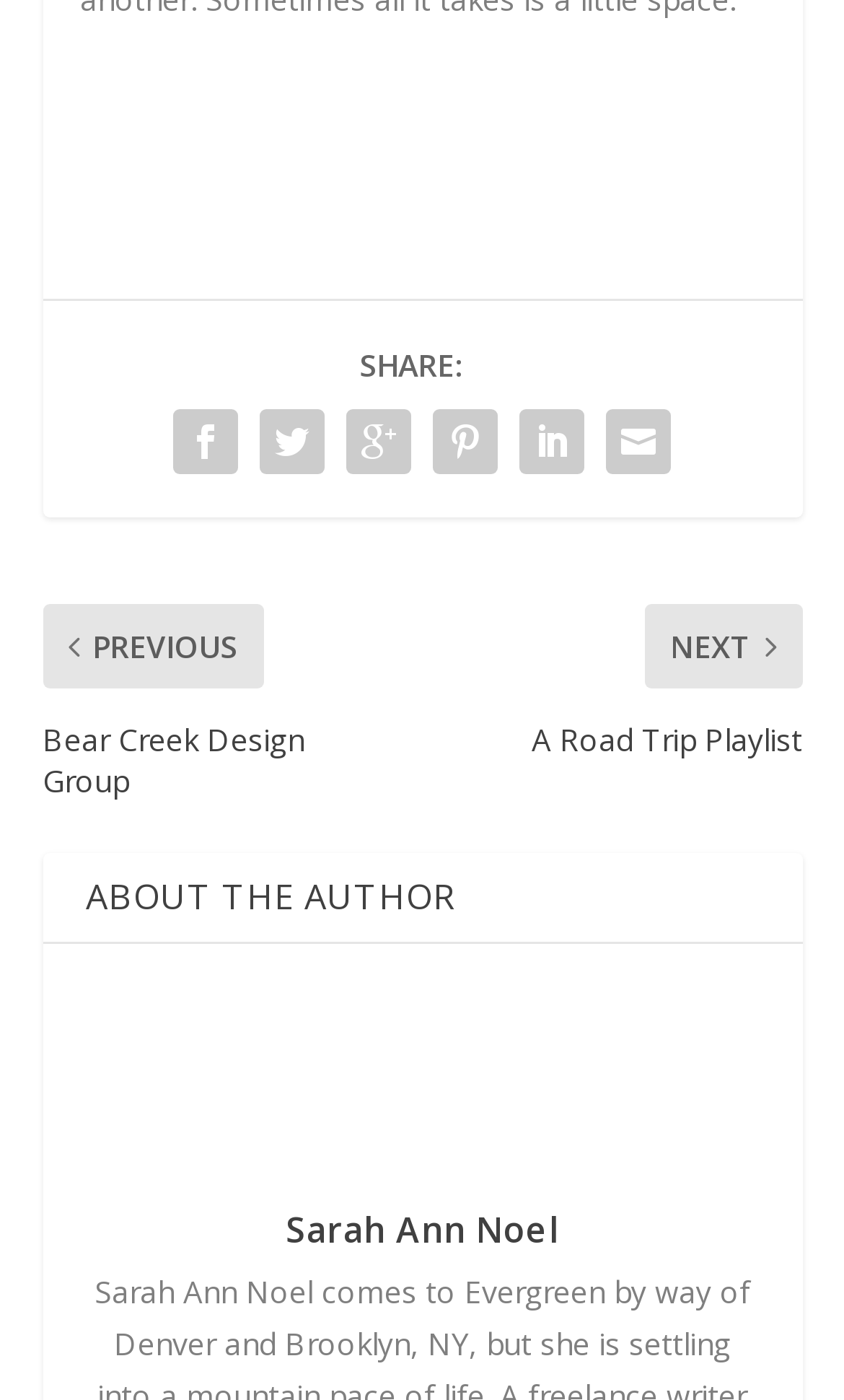Determine the bounding box coordinates for the UI element matching this description: "Sarah Ann Noel".

[0.338, 0.861, 0.662, 0.895]